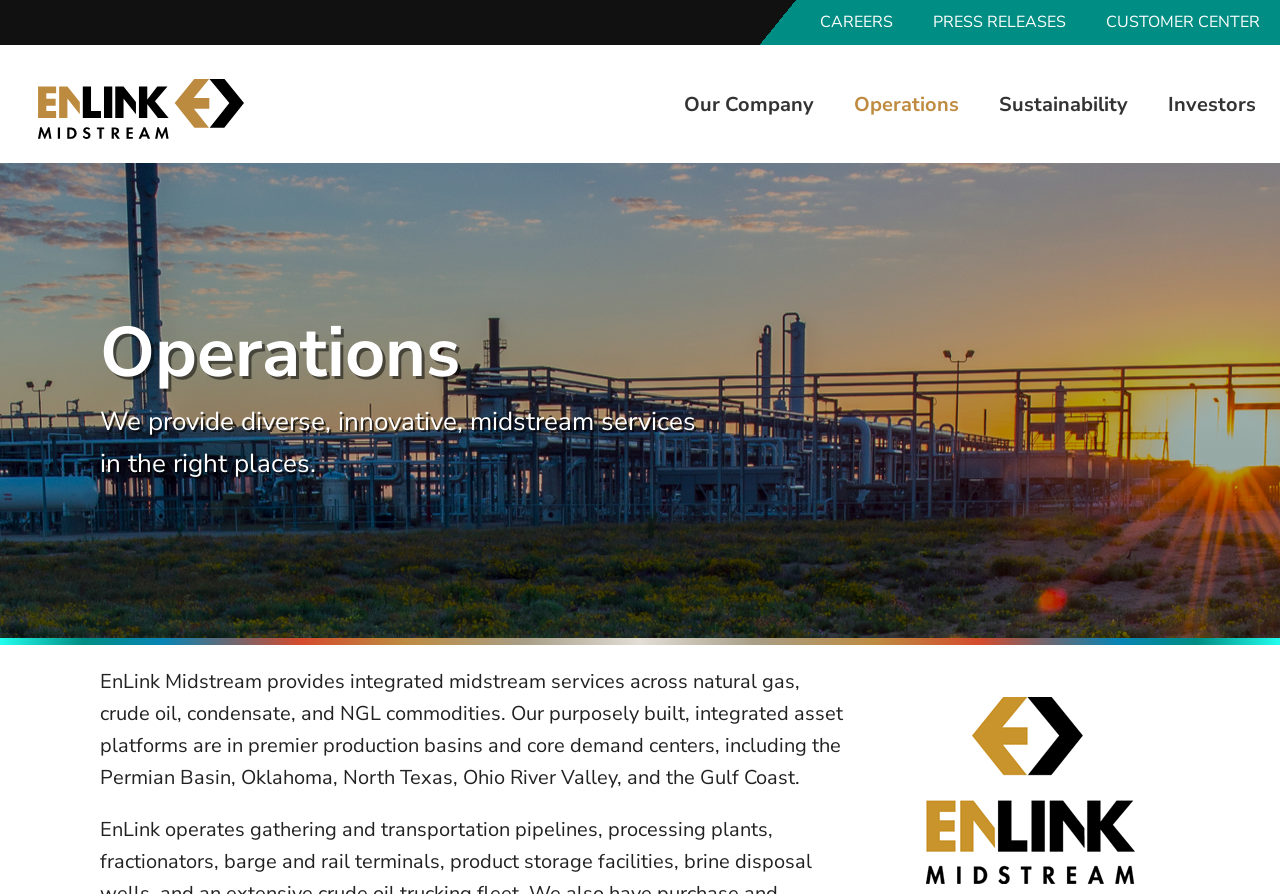Use the information in the screenshot to answer the question comprehensively: What services does EnLink Midstream provide?

Based on the webpage, EnLink Midstream provides integrated midstream services across natural gas, crude oil, condensate, and NGL commodities, as stated in the StaticText element with the description 'EnLink Midstream provides integrated midstream services across natural gas, crude oil, condensate, and NGL commodities.'